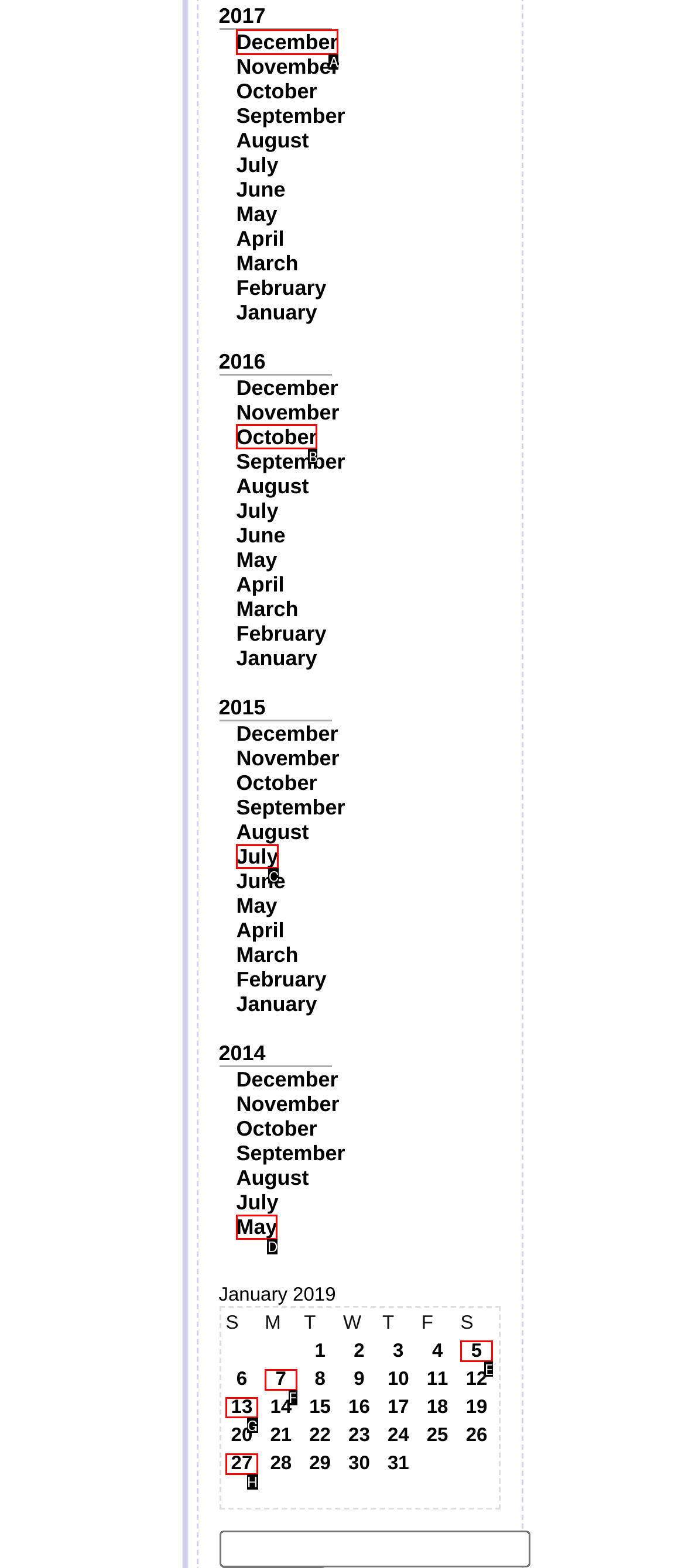Given the description: May, identify the HTML element that fits best. Respond with the letter of the correct option from the choices.

D